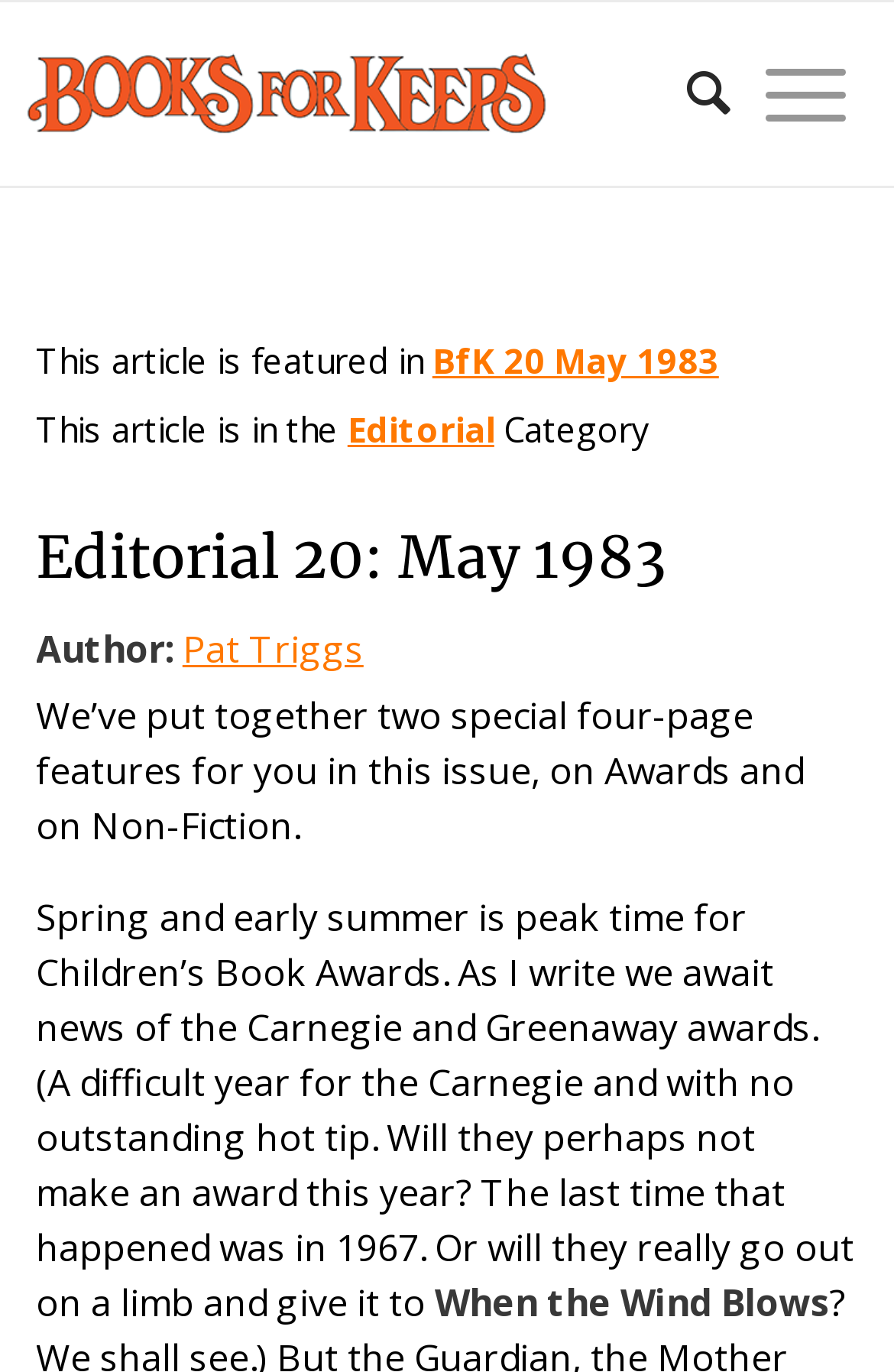Answer with a single word or phrase: 
Who is the author of this article?

Pat Triggs